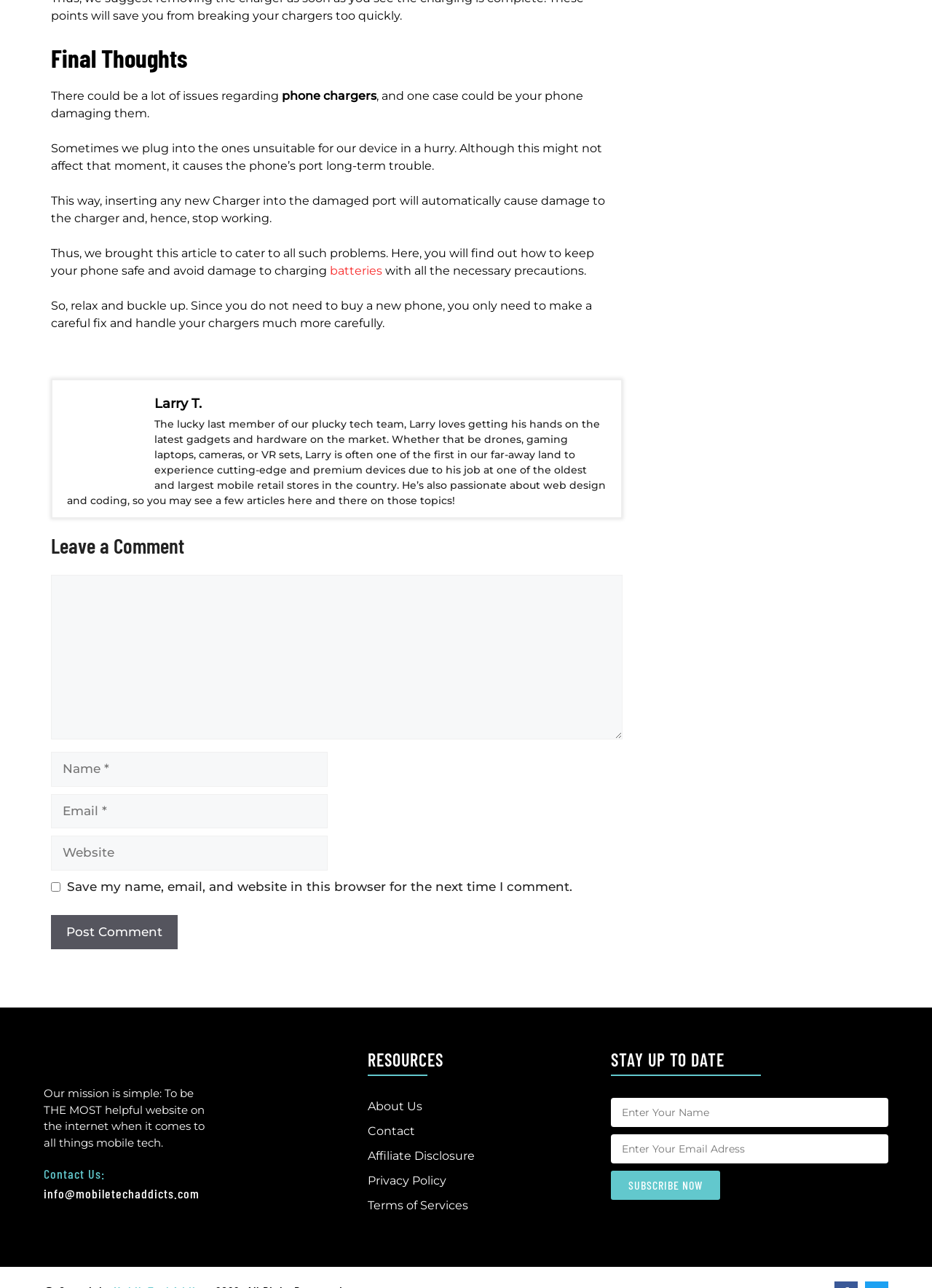How can I stay up to date with the website?
Refer to the image and answer the question using a single word or phrase.

Subscribe to the newsletter